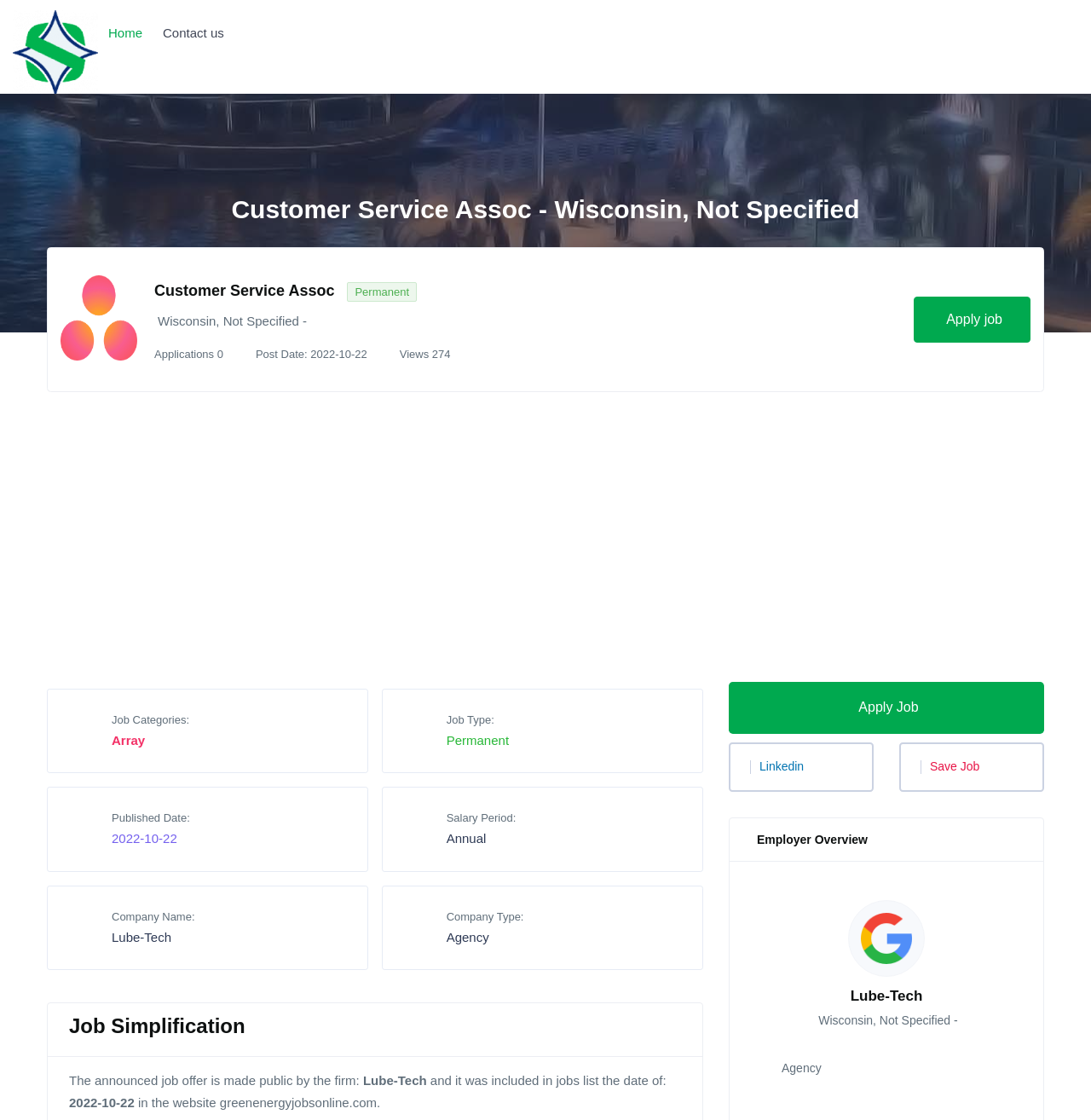Generate a comprehensive description of the contents of the webpage.

This webpage is about a job posting for a Customer Service Associate position in Wisconsin, Not Specified. At the top left corner, there is a greenenergyjobsonline logo in SVG format. Next to it, there are links to the "Home" and "Contact us" pages. 

Below the logo, there is a heading that displays the job title and location. On the right side of the heading, there is an image. 

The job details section is divided into several parts. On the left side, there are static texts displaying the job type, published date, salary period, company name, and company type. On the right side, there are corresponding values for each of these fields. 

Below the job details section, there is an "Apply job" link. 

Further down, there is an iframe containing an advertisement. 

The next section is about the job categories and job type, with links to related categories. 

Following this section, there is a heading "Job Simplification" and a paragraph of text describing the job posting. 

Below this section, there are three links: "Apply Job", "Linkedin", and "Save Job". 

The "Employer Overview" section displays the employer's name, location, and type. 

At the top right corner, there are three textboxes and a combobox for searching jobs by keyword, location, and salary range. There are also four checkboxes for filtering jobs by salary range.